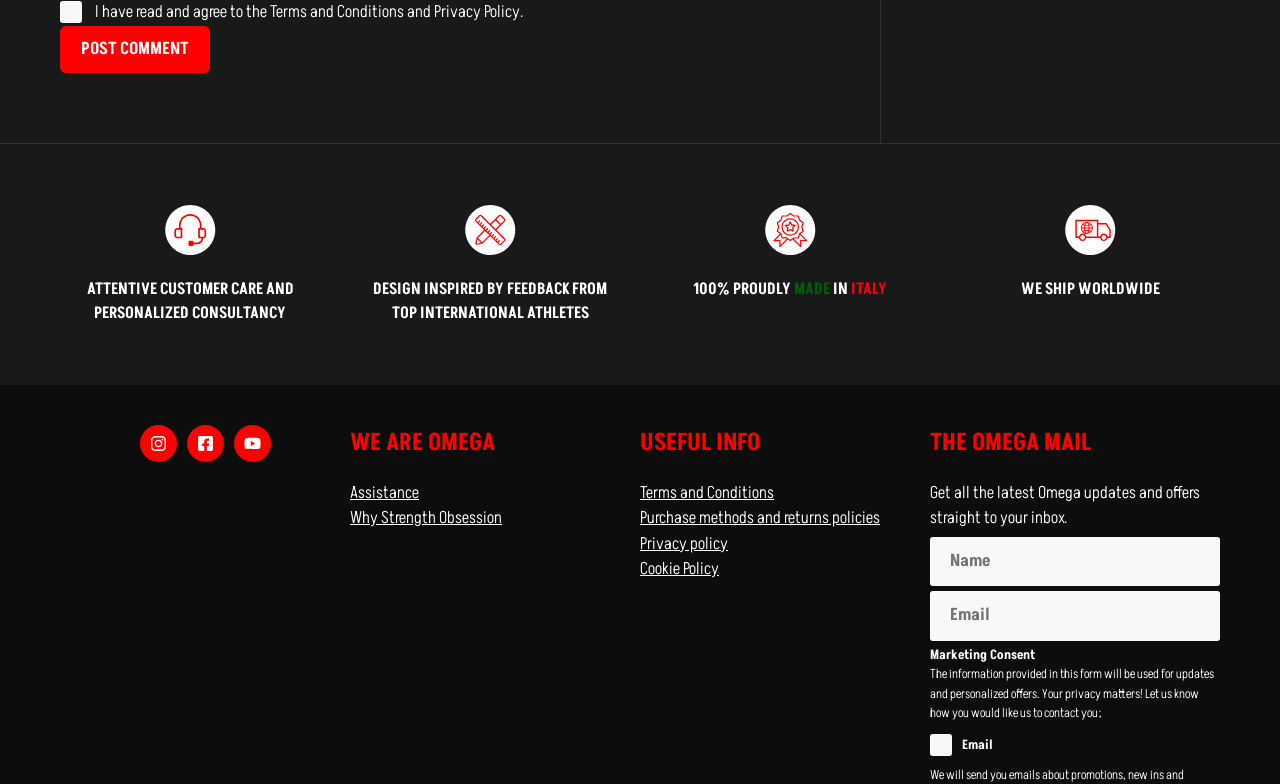Carefully examine the image and provide an in-depth answer to the question: What social media platforms are linked on the webpage?

The social media platforms linked on the webpage are Instagram, Facebook, and Youtube, which can be inferred from the links 'Instagram link', 'Facebook link', and 'Youtube Link'.